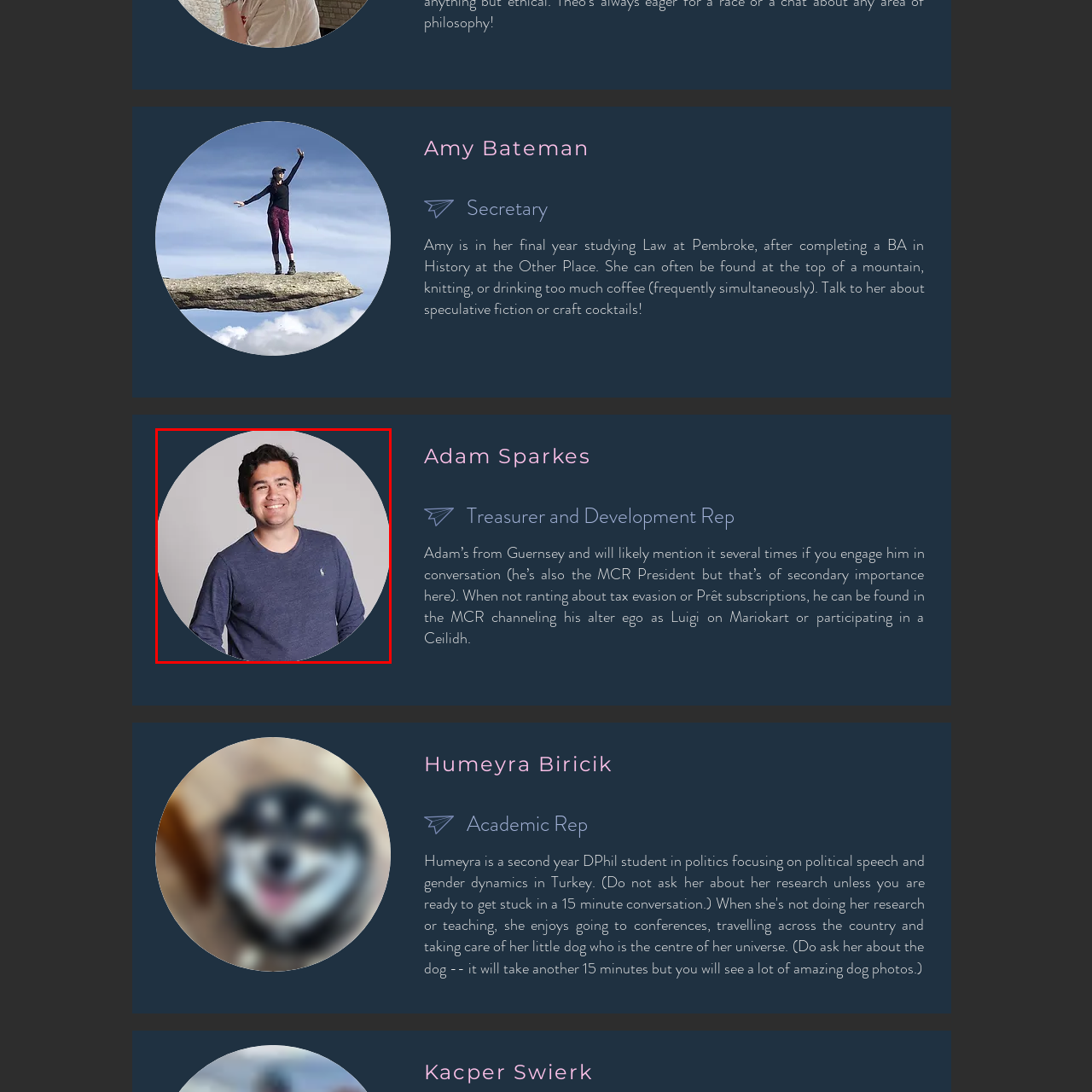Focus on the image outlined in red and offer a detailed answer to the question below, relying on the visual elements in the image:
What is Adam's role as a leader?

According to the caption, Adam serves as the MCR President, which indicates his leadership role.